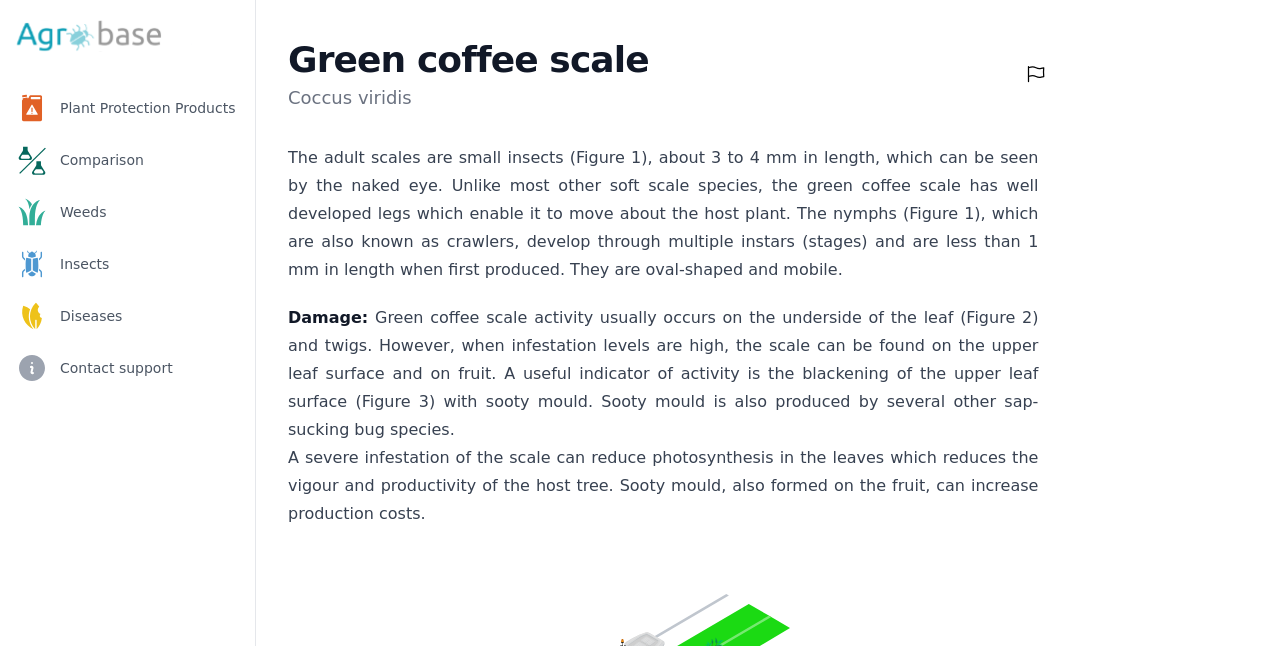What is the length of the adult scales?
By examining the image, provide a one-word or phrase answer.

3 to 4 mm